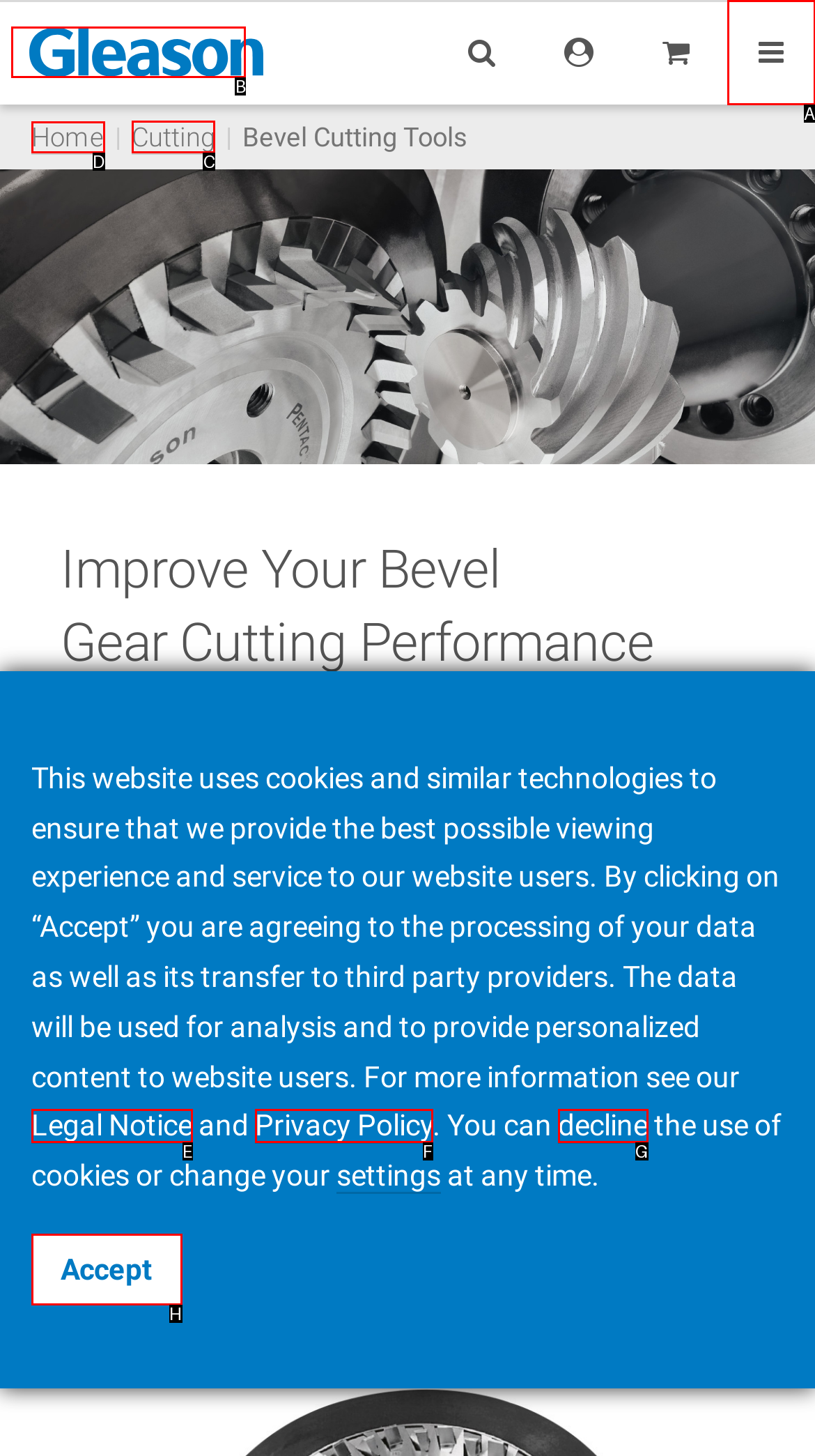Identify the correct letter of the UI element to click for this task: Learn about Cutting
Respond with the letter from the listed options.

C